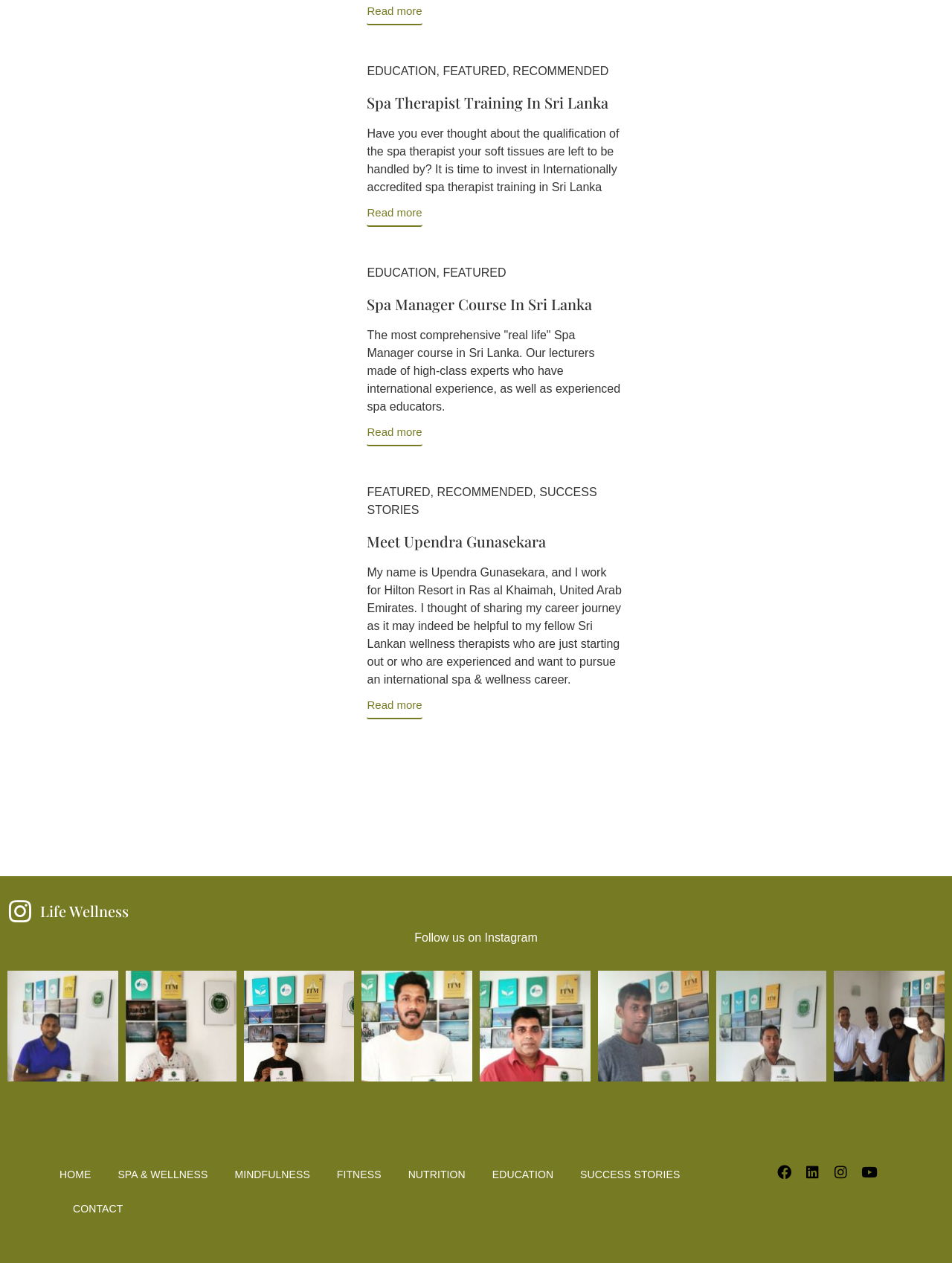Please specify the bounding box coordinates of the clickable region necessary for completing the following instruction: "Explore the 'EDUCATION' section". The coordinates must consist of four float numbers between 0 and 1, i.e., [left, top, right, bottom].

[0.386, 0.051, 0.458, 0.061]